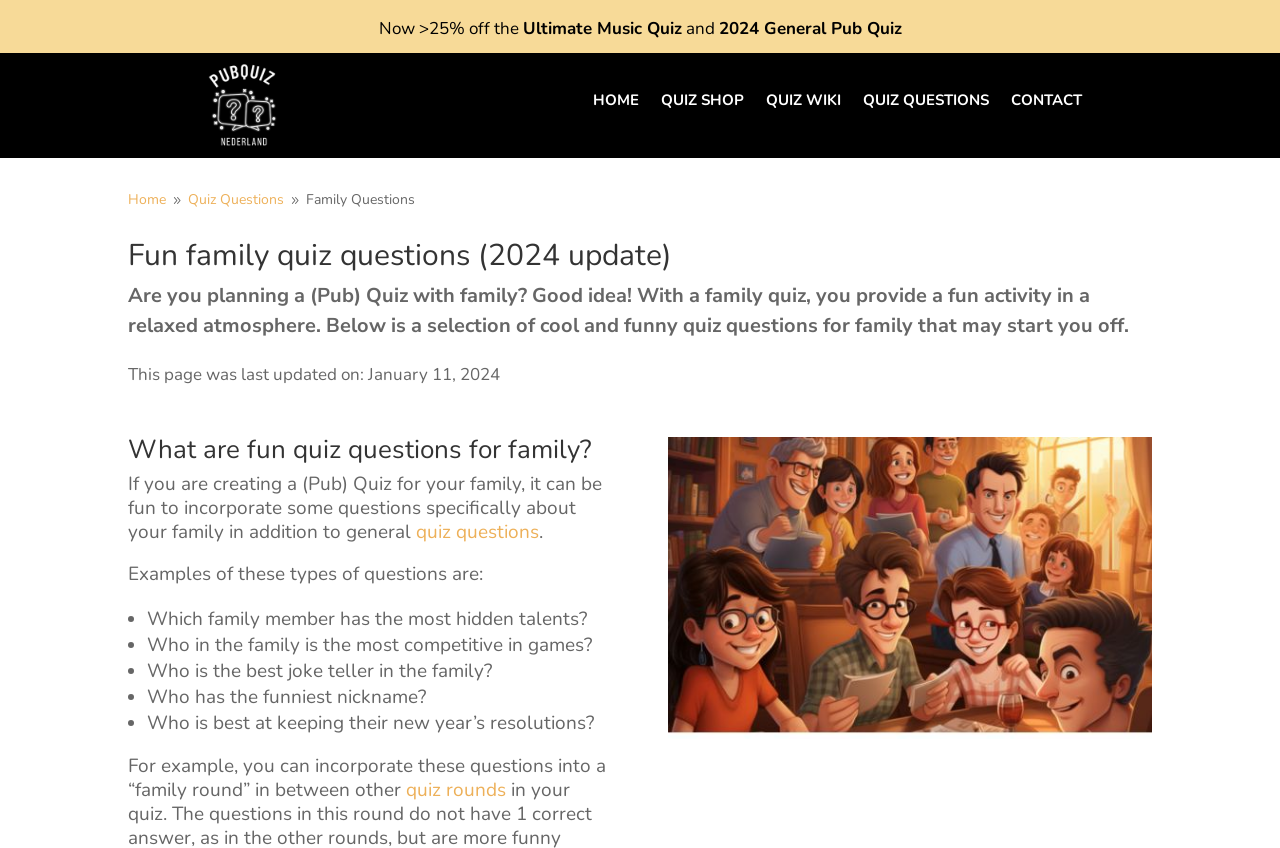Show the bounding box coordinates of the element that should be clicked to complete the task: "Click the link 'HB 849'".

None